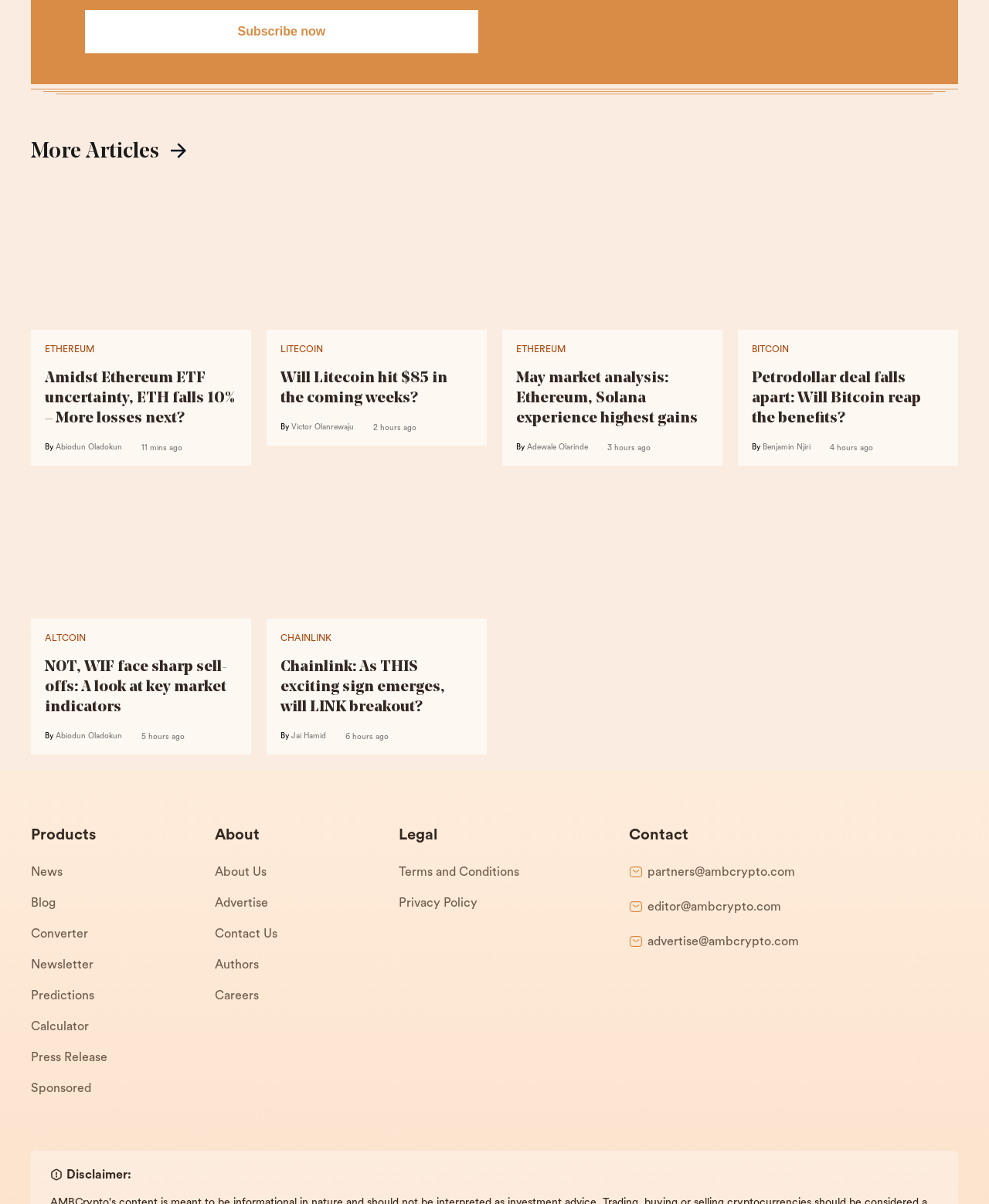Please specify the bounding box coordinates of the area that should be clicked to accomplish the following instruction: "Check the 'News' section". The coordinates should consist of four float numbers between 0 and 1, i.e., [left, top, right, bottom].

[0.031, 0.59, 0.217, 0.615]